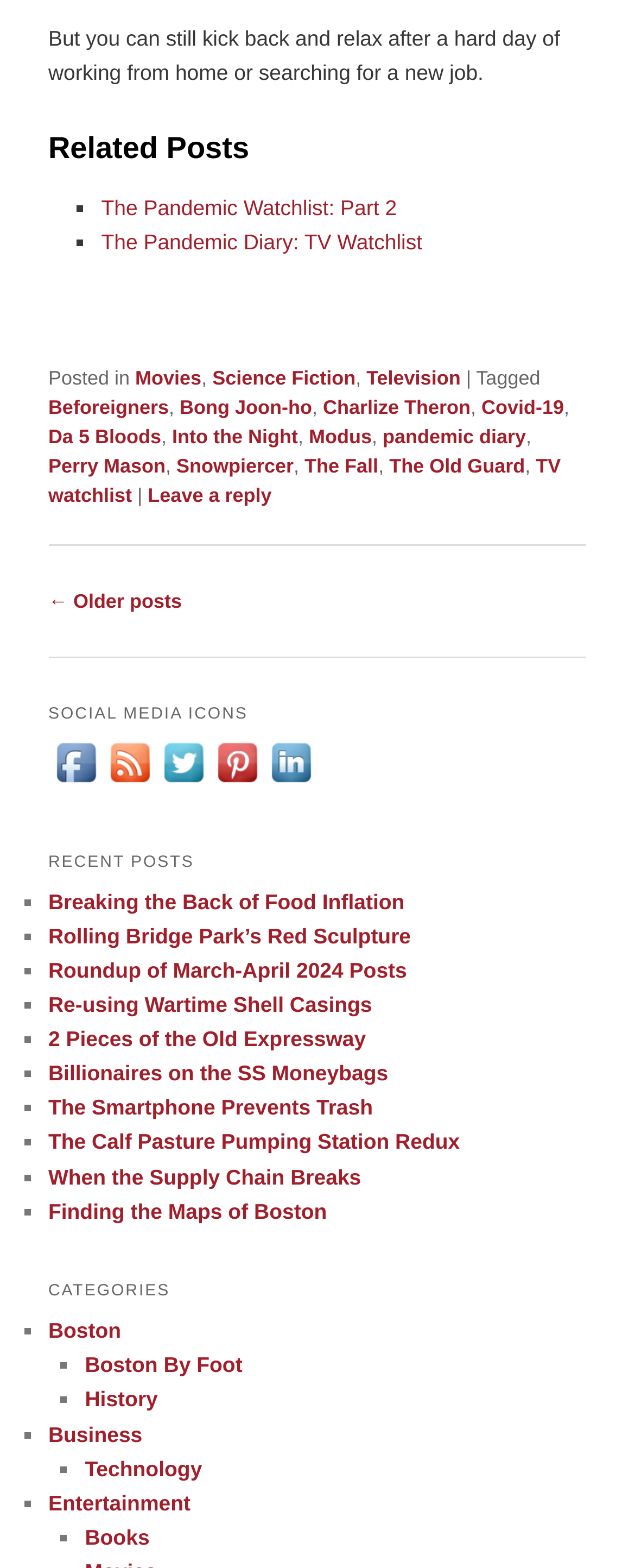Please identify the bounding box coordinates of the element that needs to be clicked to execute the following command: "Read the 'Breaking the Back of Food Inflation' post". Provide the bounding box using four float numbers between 0 and 1, formatted as [left, top, right, bottom].

[0.076, 0.567, 0.637, 0.582]